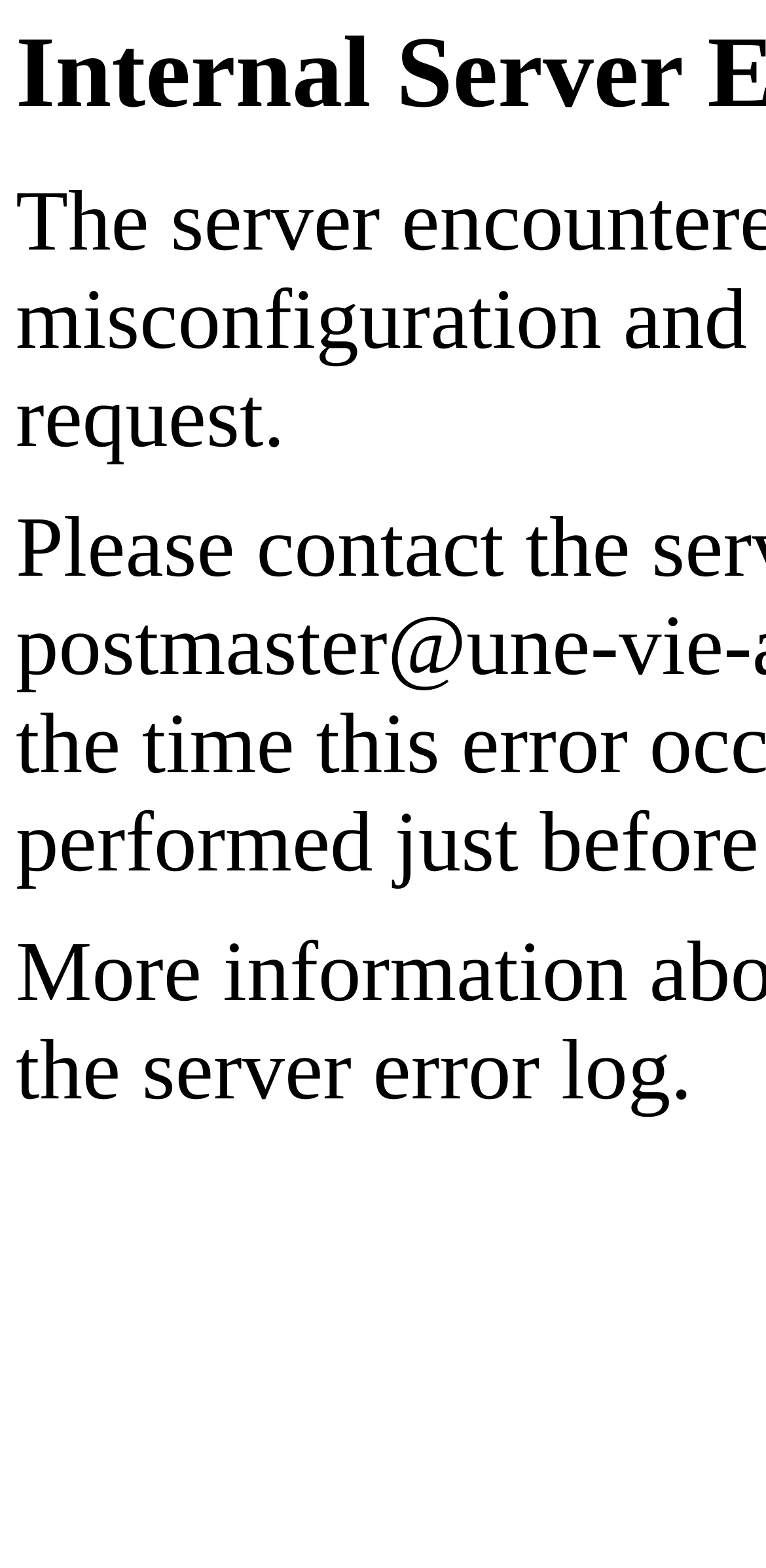Find and generate the main title of the webpage.

Internal Server Error